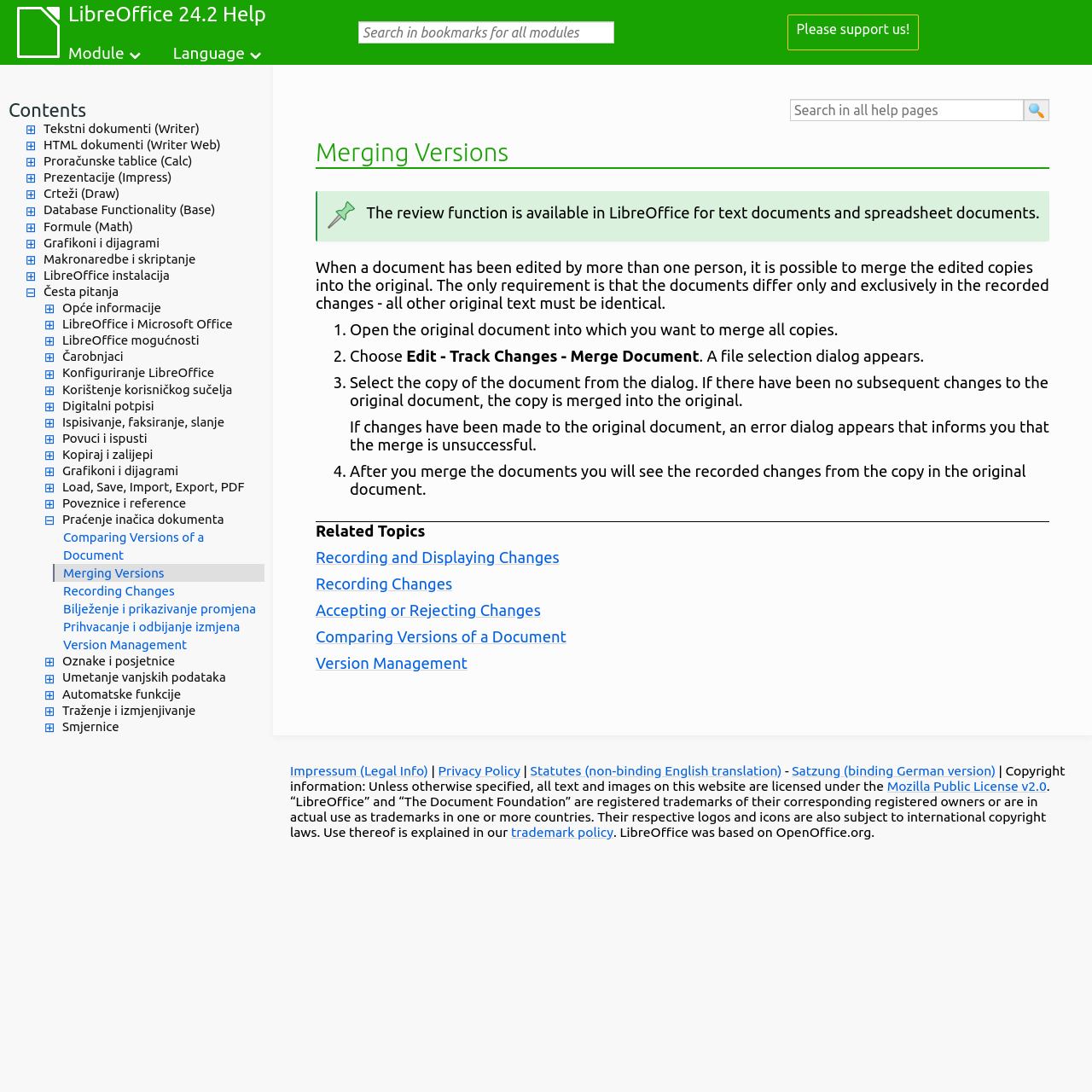Utilize the information from the image to answer the question in detail:
What is the first step in the merge process?

The first step in the merge process is to open the original document into which you want to merge all copies. This is the document that will be updated with the changes made by others.